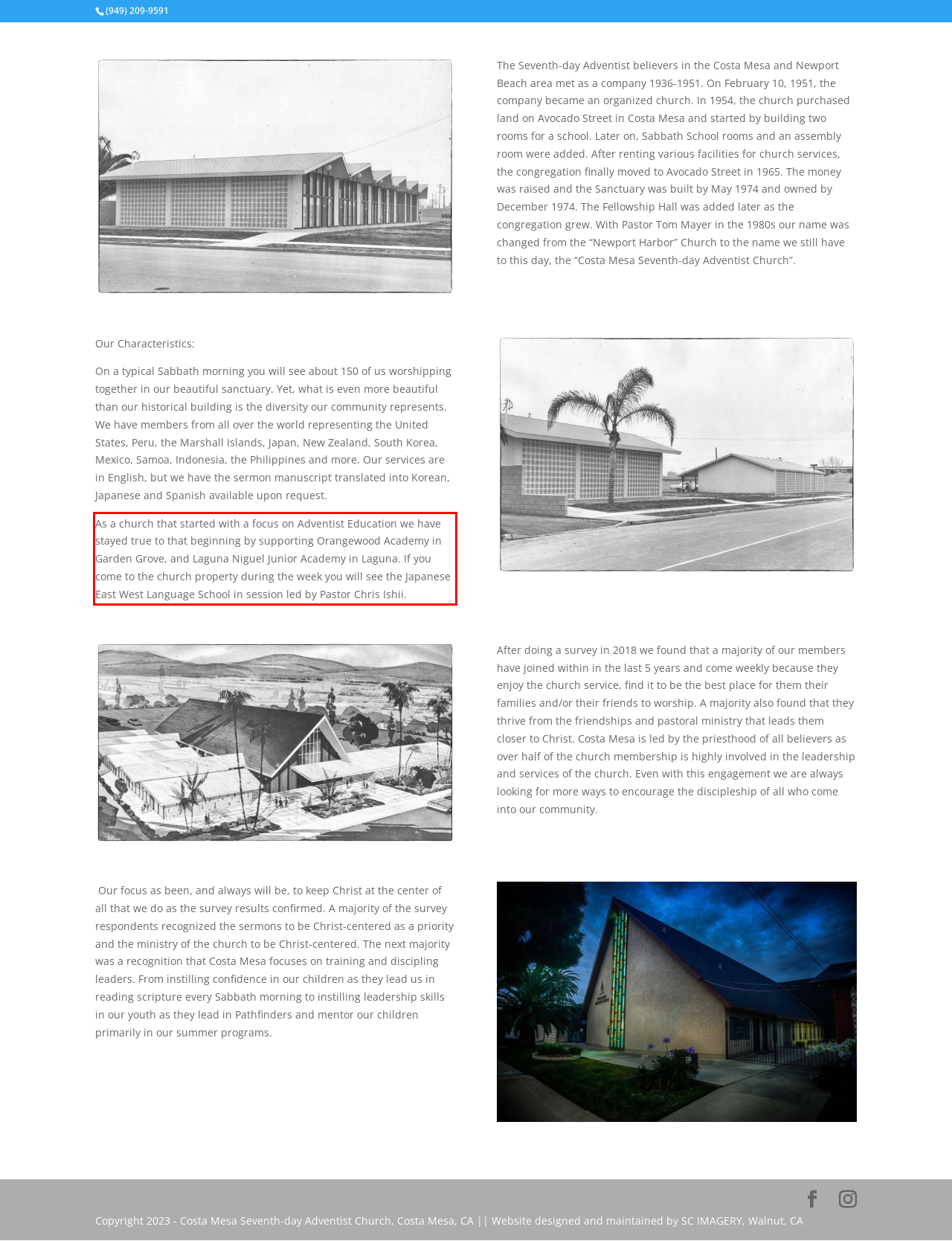Examine the webpage screenshot and use OCR to obtain the text inside the red bounding box.

As a church that started with a focus on Adventist Education we have stayed true to that beginning by supporting Orangewood Academy in Garden Grove, and Laguna Niguel Junior Academy in Laguna. If you come to the church property during the week you will see the Japanese East West Language School in session led by Pastor Chris Ishii.